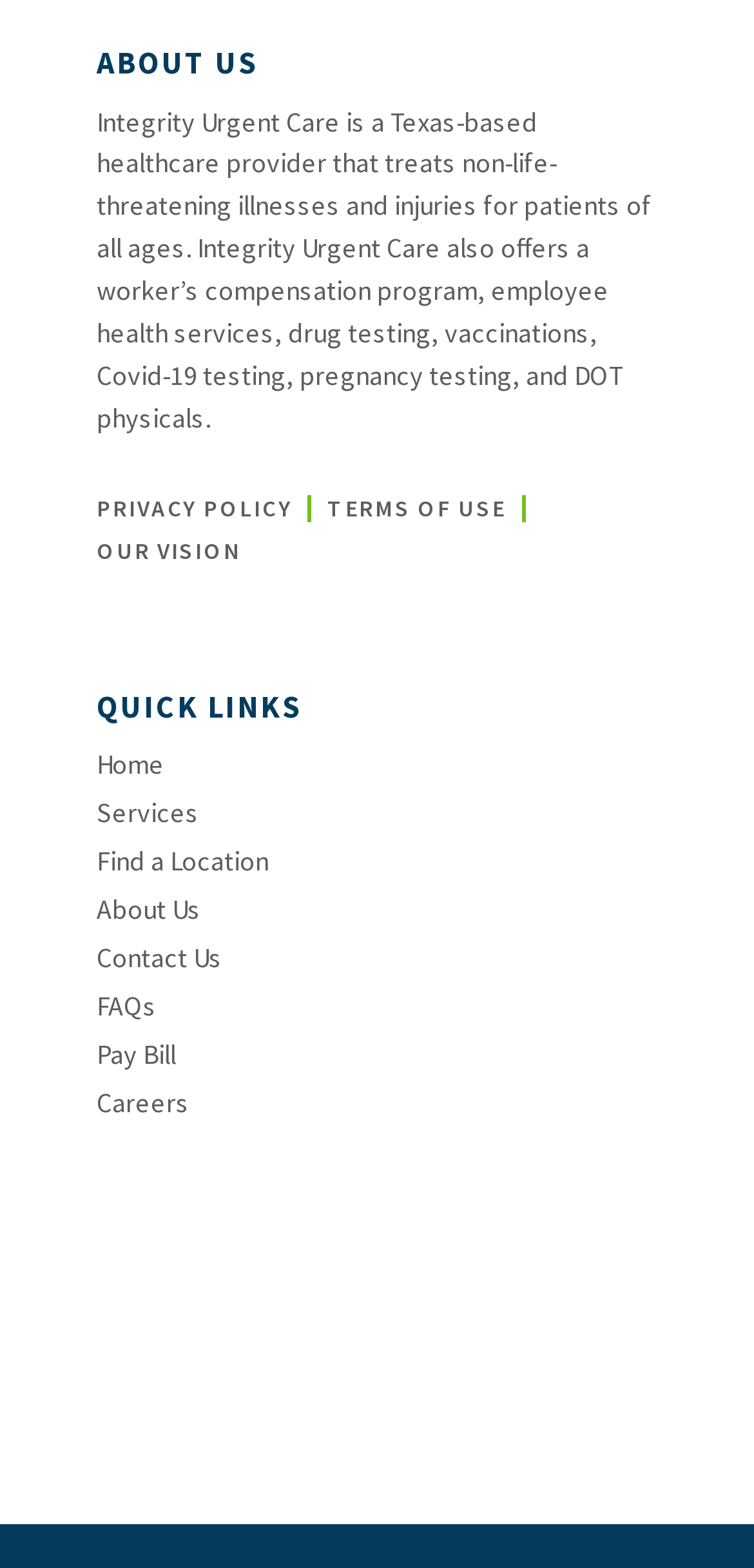Kindly determine the bounding box coordinates for the clickable area to achieve the given instruction: "learn about services".

[0.128, 0.506, 0.872, 0.53]